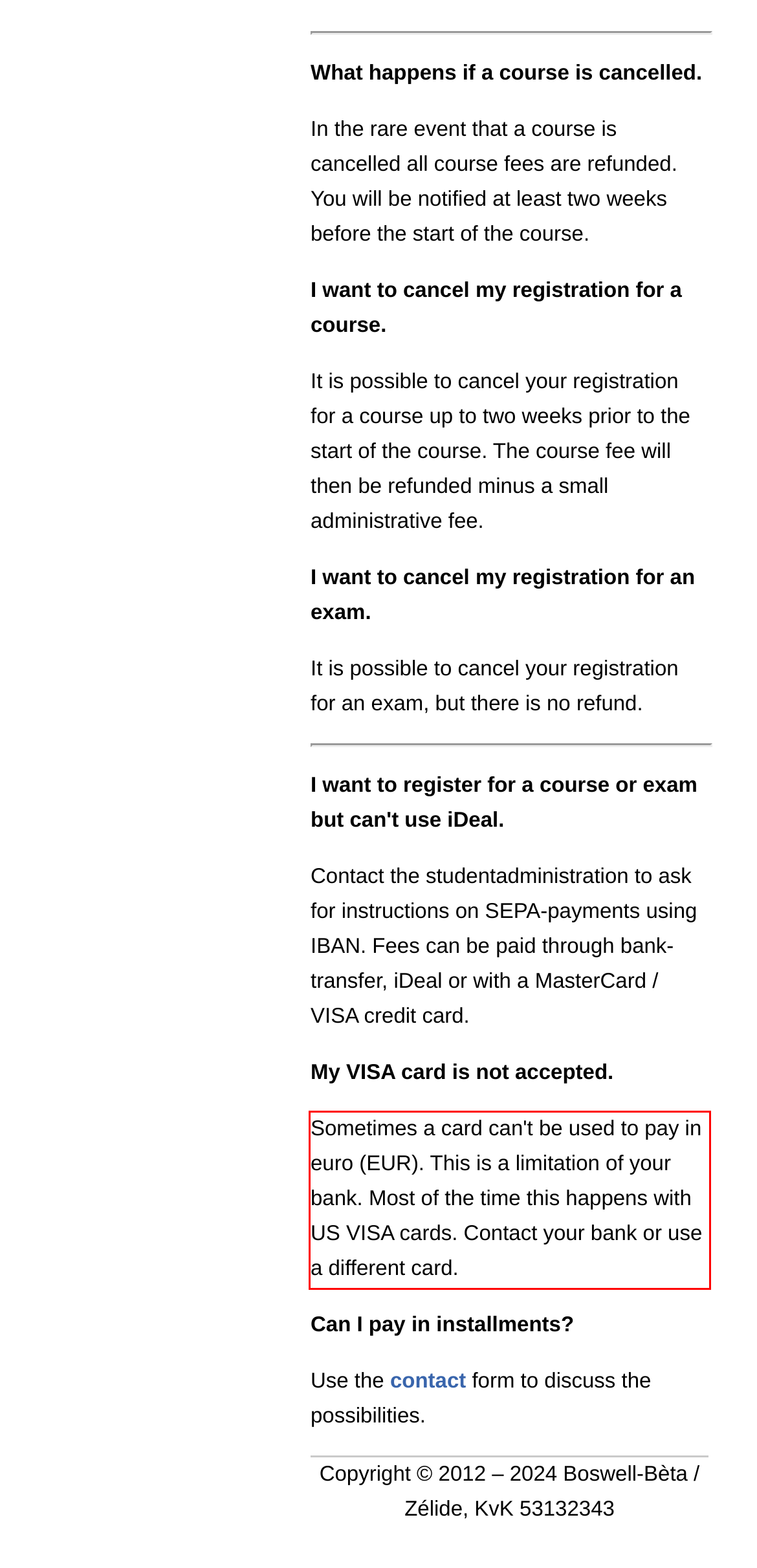Given a screenshot of a webpage, identify the red bounding box and perform OCR to recognize the text within that box.

Sometimes a card can't be used to pay in euro (EUR). This is a limitation of your bank. Most of the time this happens with US VISA cards. Contact your bank or use a different card.